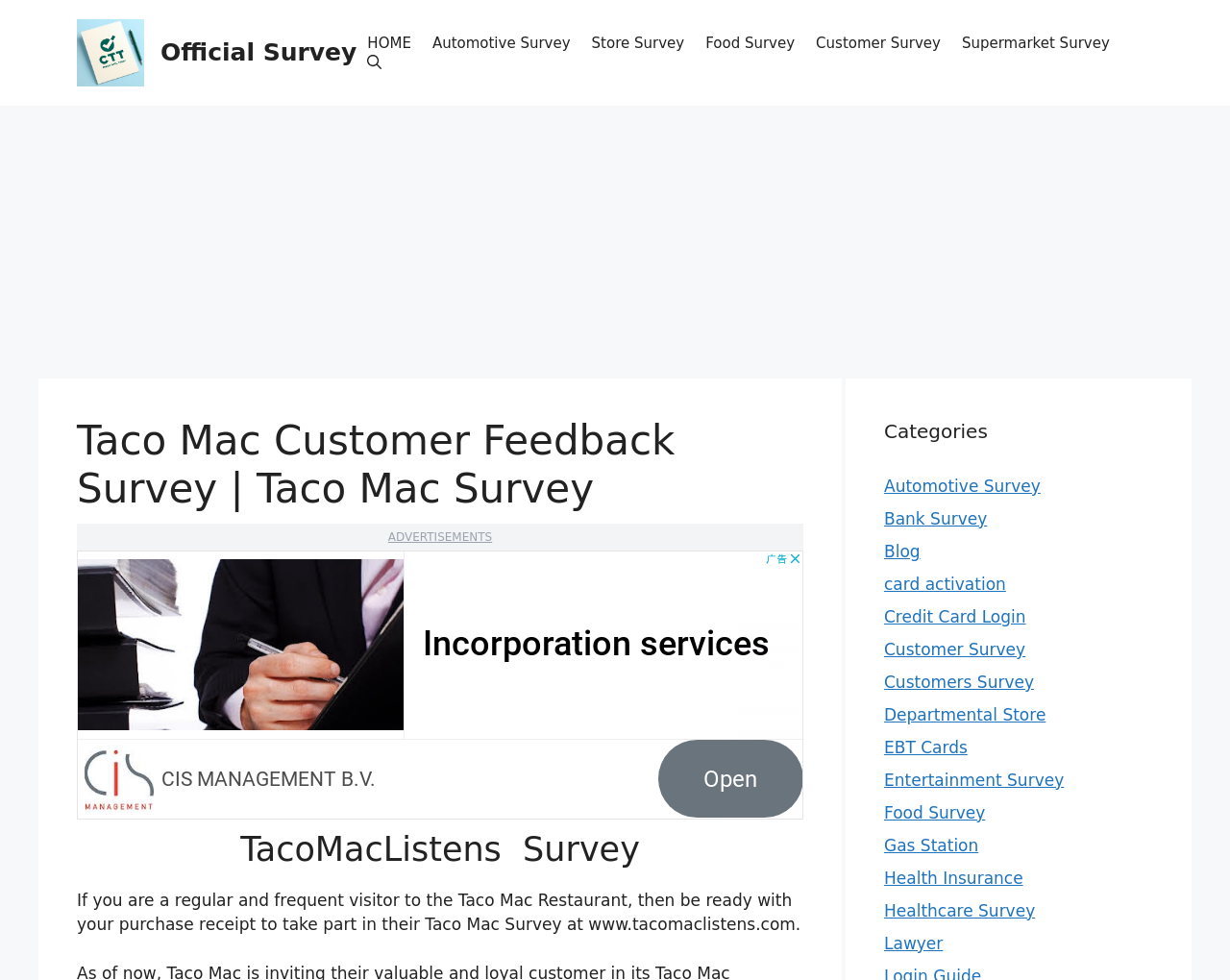What is the purpose of the survey?
Provide a well-explained and detailed answer to the question.

The purpose of the survey can be inferred from the meta description 'Participate in the Taco Mac Customer Experience Survey and wins their offered free Coupon Code to redeem the exciting deals and offers.'